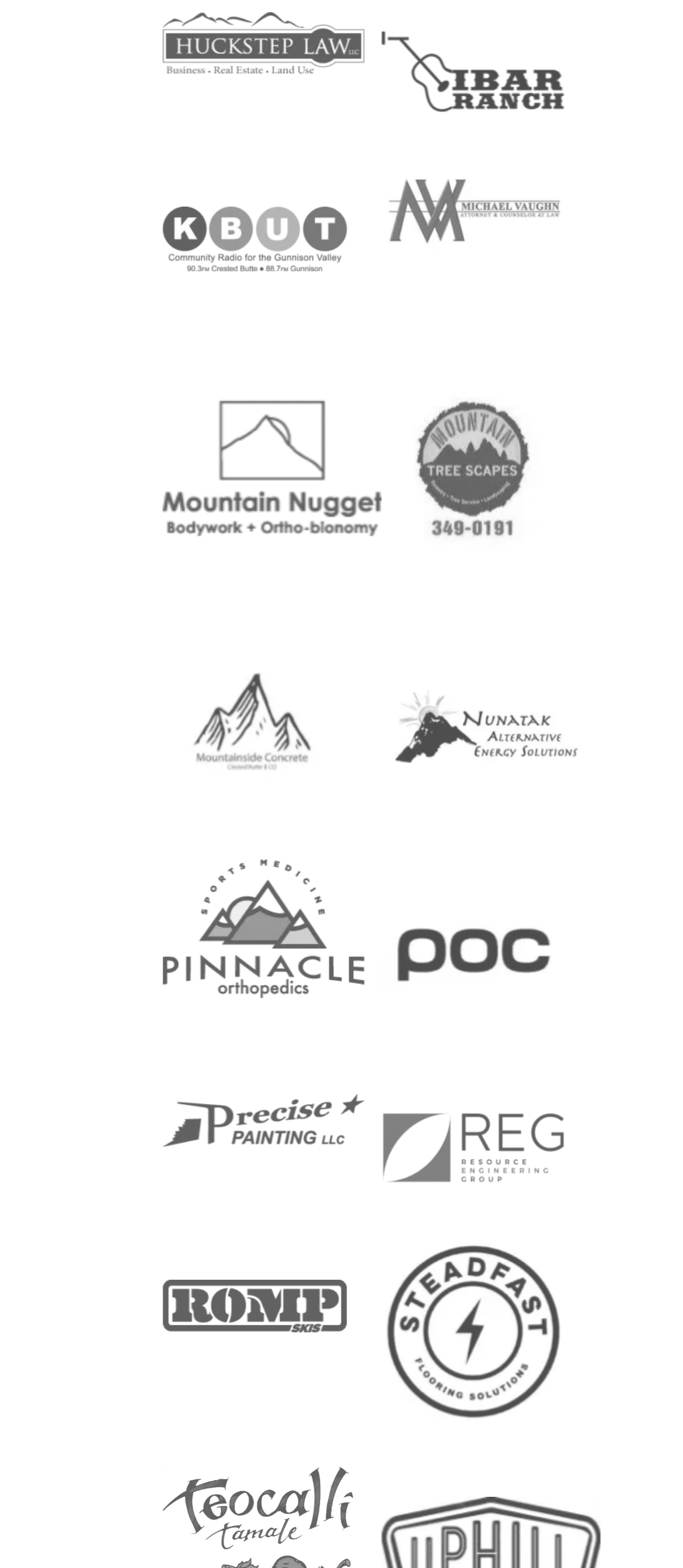What is the name of the first link?
Please provide a single word or phrase as the answer based on the screenshot.

Huckstep Law